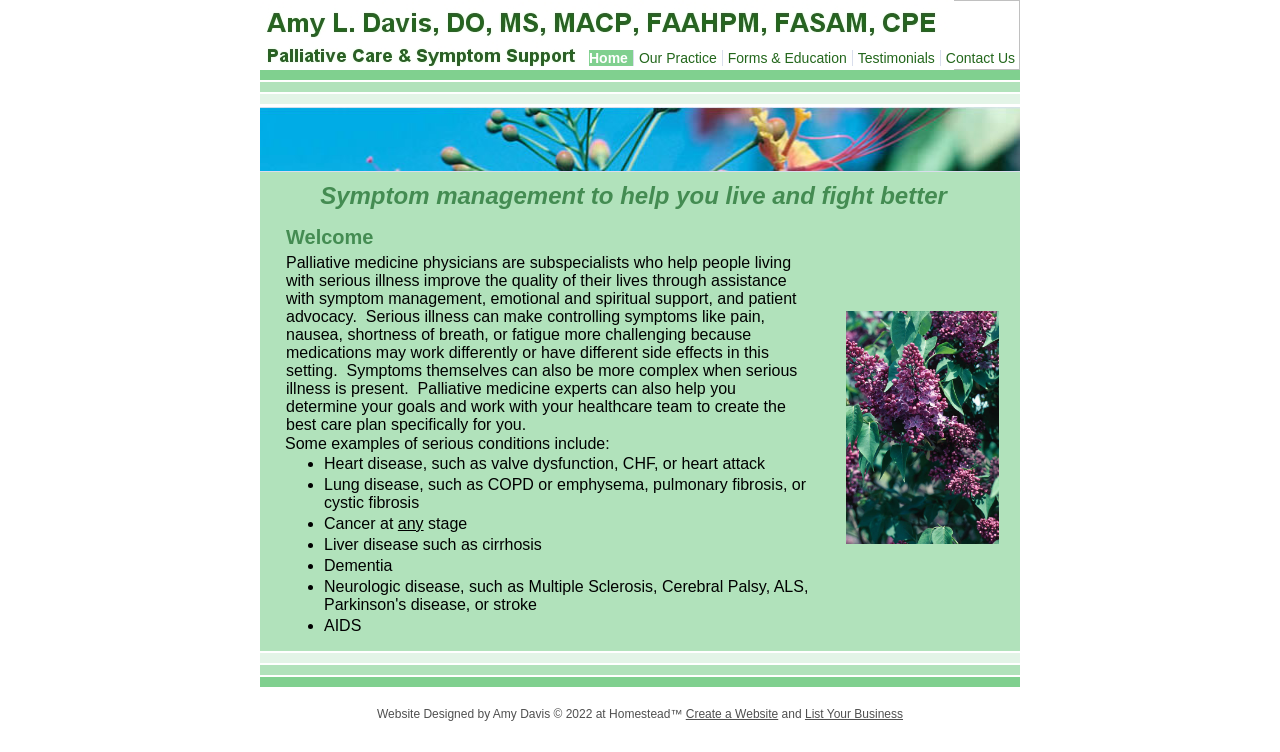Give the bounding box coordinates for the element described by: "List Your Business".

[0.629, 0.94, 0.705, 0.959]